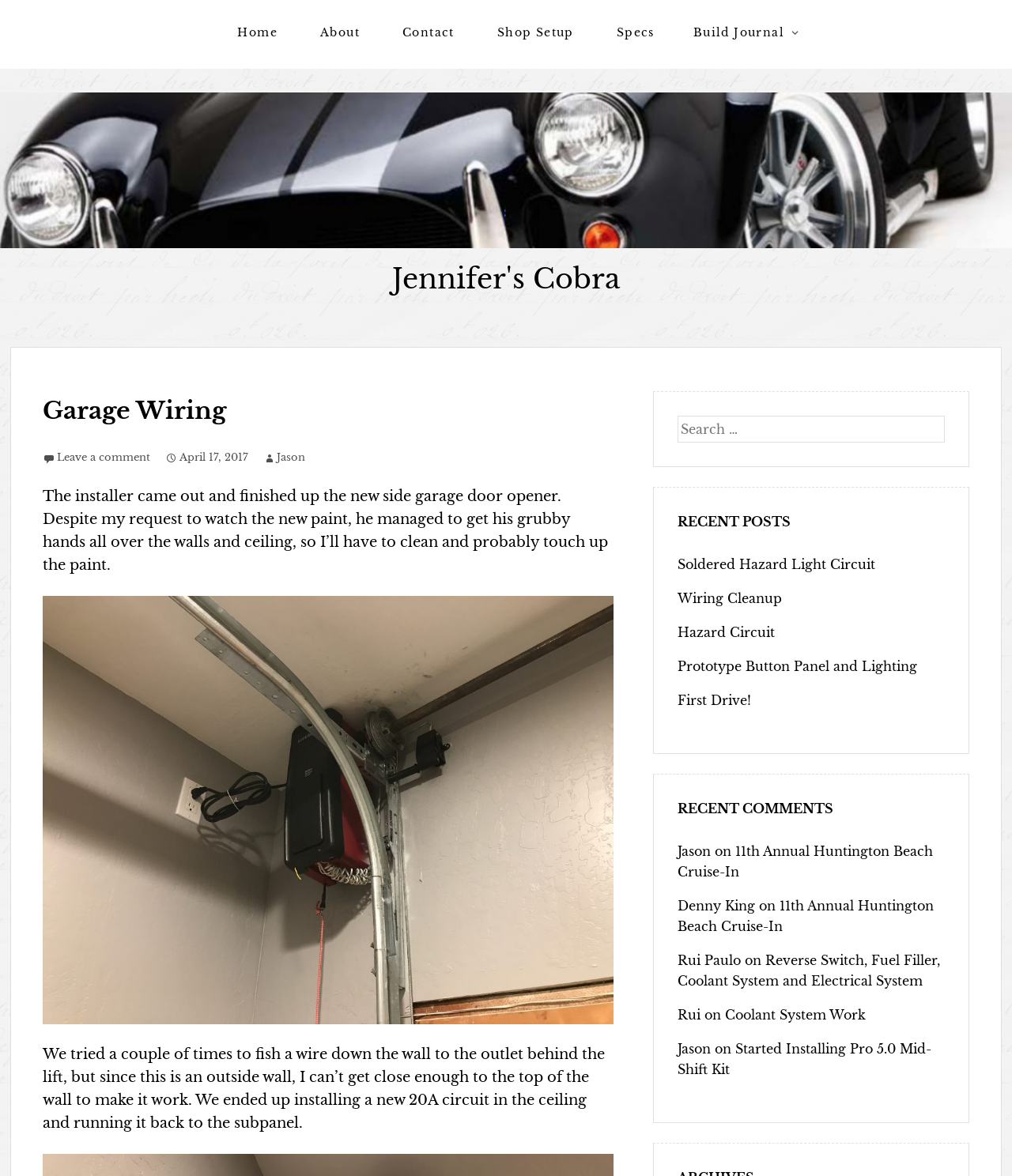Pinpoint the bounding box coordinates for the area that should be clicked to perform the following instruction: "Leave a comment".

[0.042, 0.383, 0.148, 0.395]